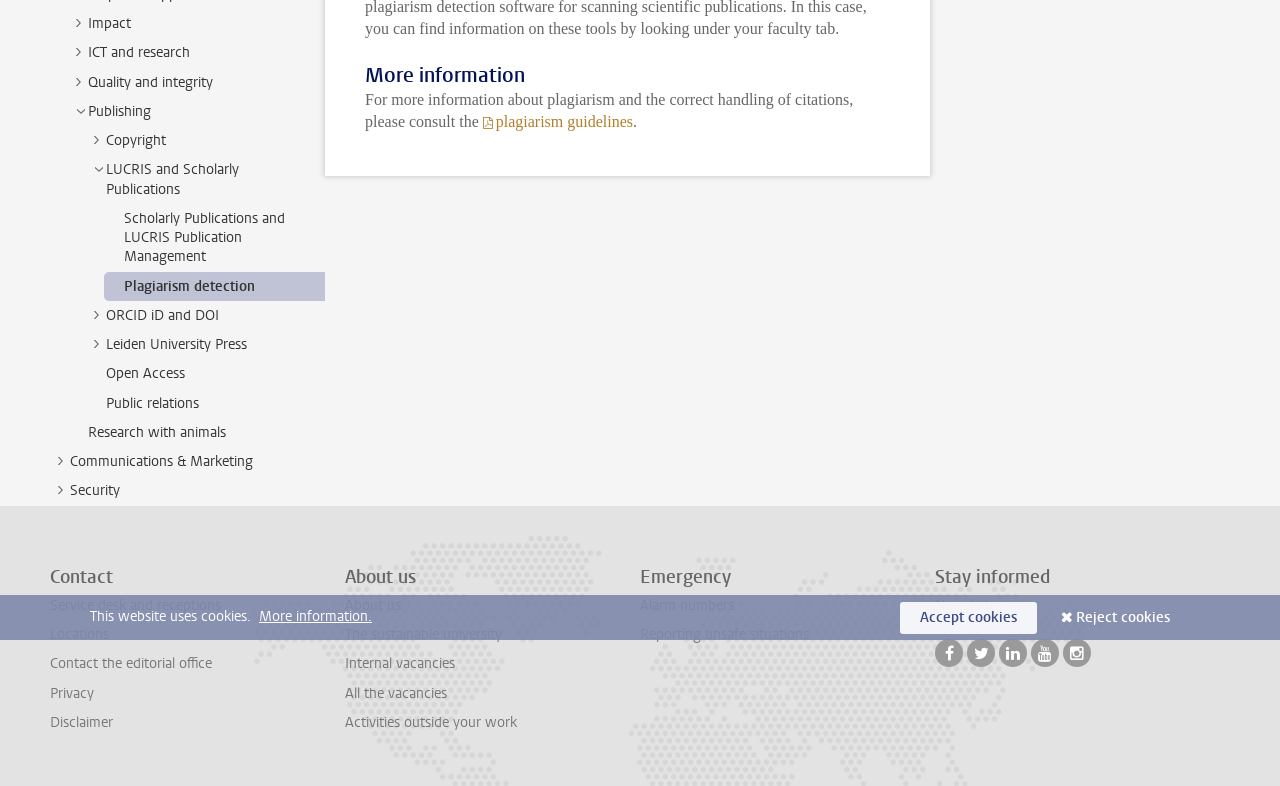Using the element description Contact the editorial office, predict the bounding box coordinates for the UI element. Provide the coordinates in (top-left x, top-left y, bottom-right x, bottom-right y) format with values ranging from 0 to 1.

[0.039, 0.833, 0.166, 0.857]